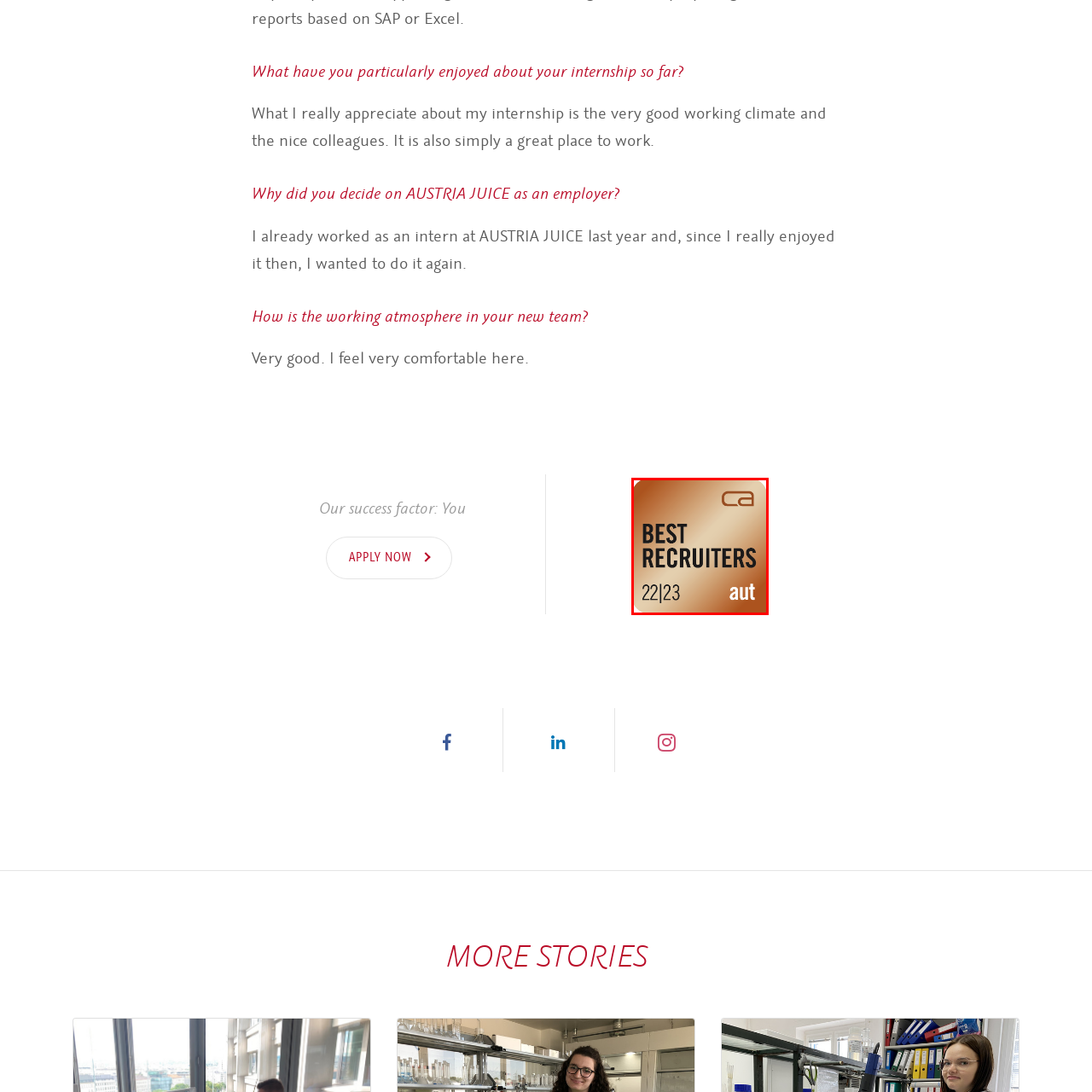Thoroughly describe the scene captured inside the red-bordered section of the image.

The image displays a badge or emblem titled "BEST RECRUITERS 22|23," accompanied by a stylish design featuring a gradient background that transitions from a rich copper color to a lighter tone. The text is presented prominently in black, emphasizing the accolade, while the abbreviation "aut" is displayed in a bold, modern font at the bottom right corner. This badge likely signifies recognition or achievement in the recruitment sector, highlighting the organization's excellence in attracting and retaining talent for the specified year. The overall aesthetic conveys professionalism and prestige, making it an ideal representation for employer branding.